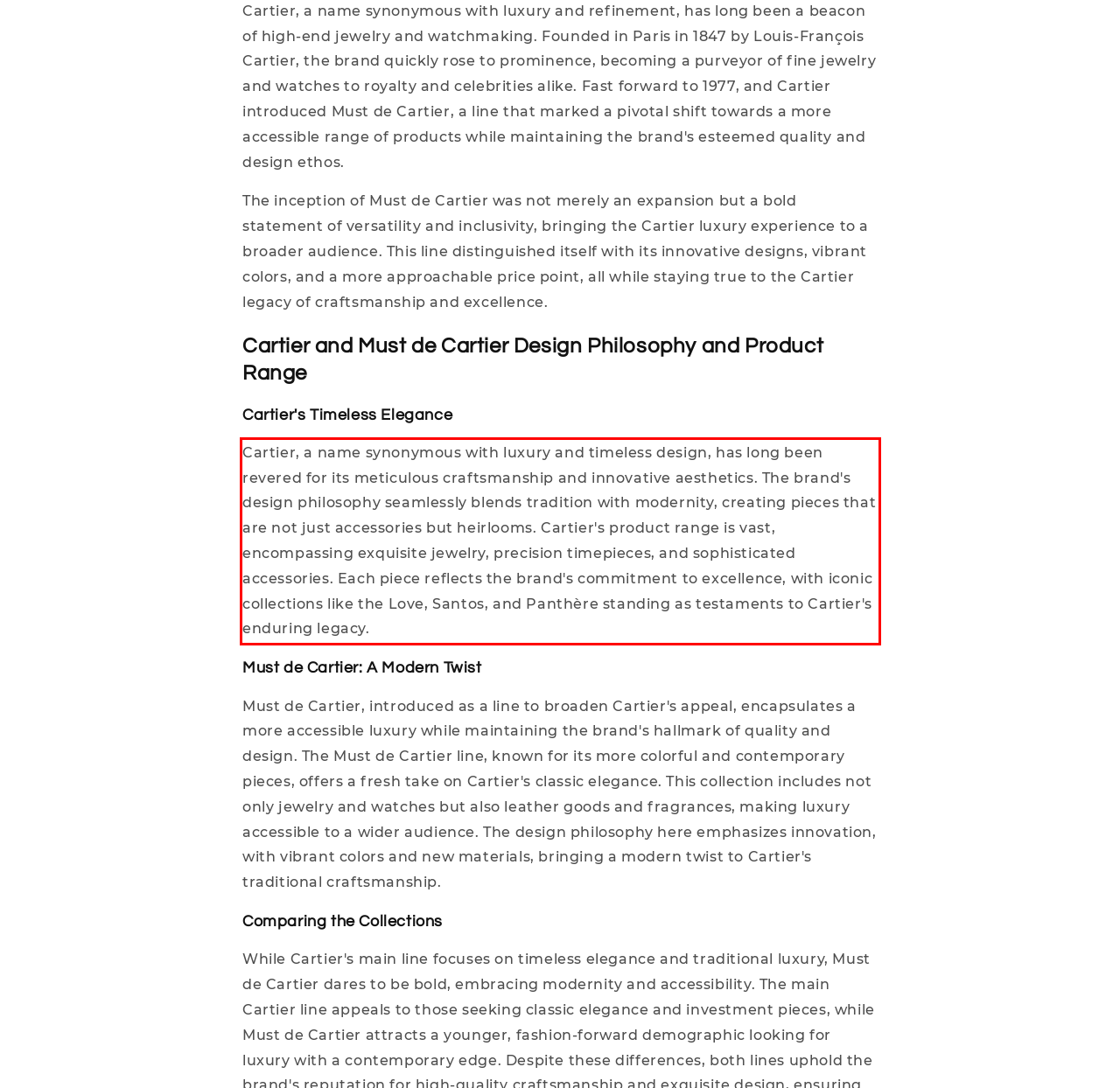Within the screenshot of a webpage, identify the red bounding box and perform OCR to capture the text content it contains.

Cartier, a name synonymous with luxury and timeless design, has long been revered for its meticulous craftsmanship and innovative aesthetics. The brand's design philosophy seamlessly blends tradition with modernity, creating pieces that are not just accessories but heirlooms. Cartier's product range is vast, encompassing exquisite jewelry, precision timepieces, and sophisticated accessories. Each piece reflects the brand's commitment to excellence, with iconic collections like the Love, Santos, and Panthère standing as testaments to Cartier's enduring legacy.